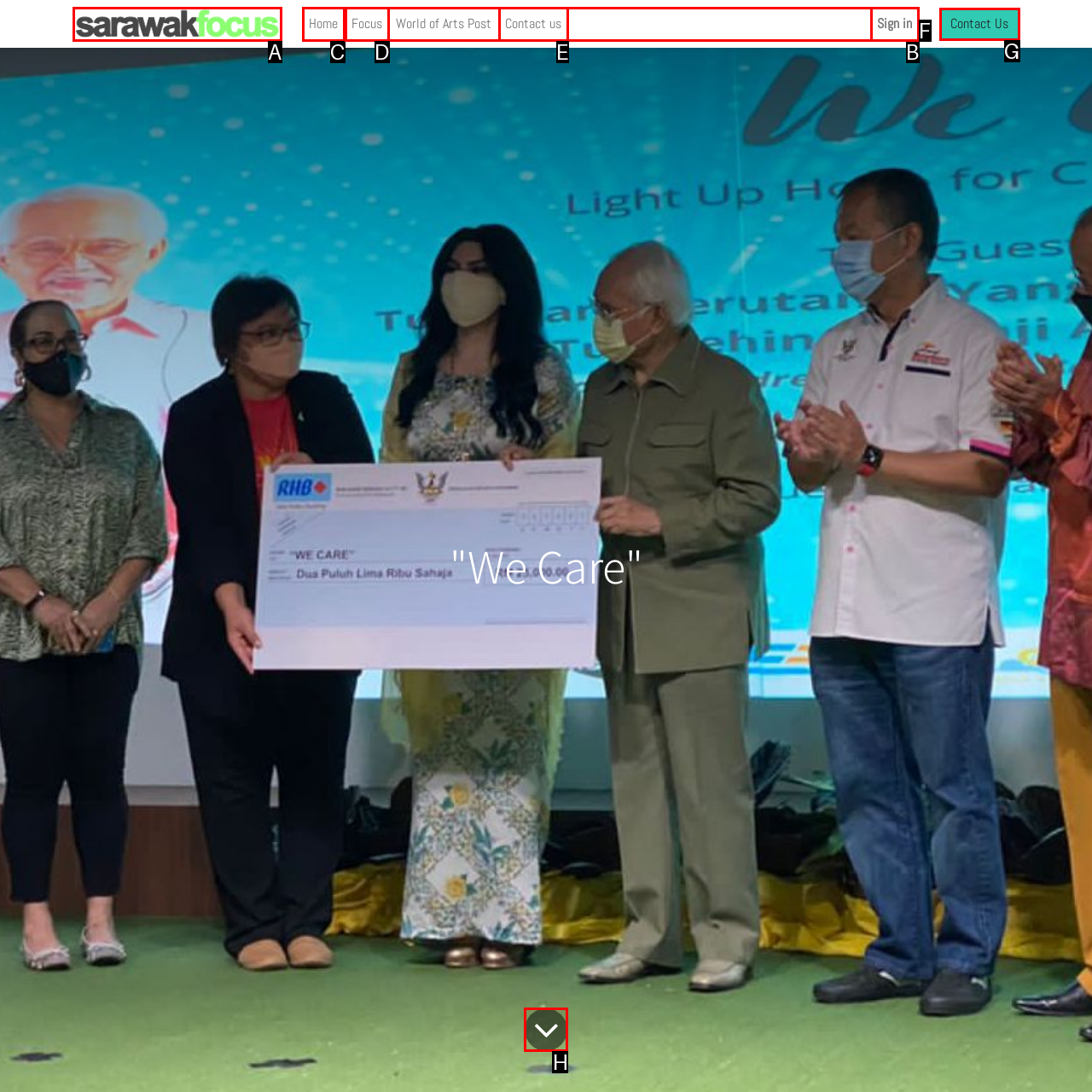Determine which HTML element corresponds to the description: parent_node: "We Care". Provide the letter of the correct option.

H